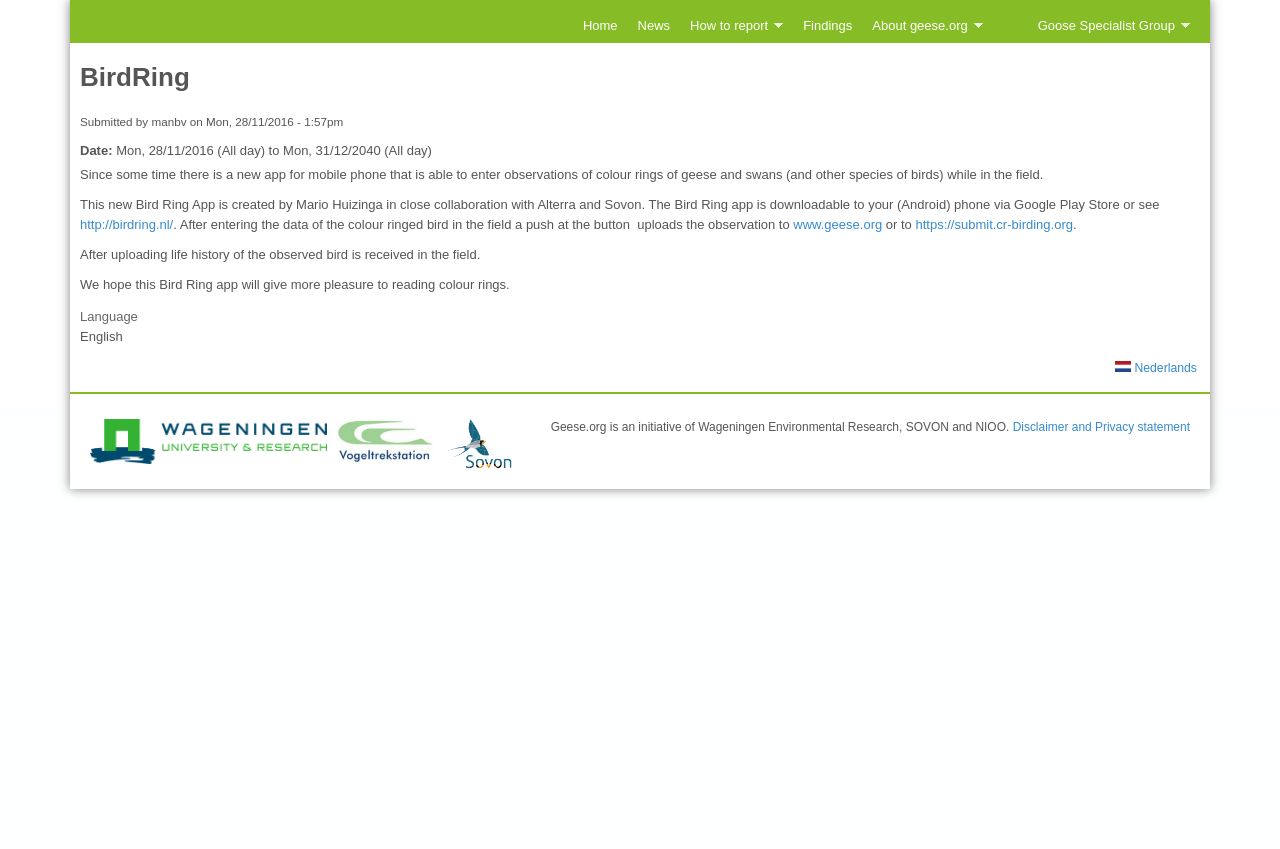Please study the image and answer the question comprehensively:
What is the name of the organization behind geese.org?

The question can be answered by reading the text in the contentinfo section of the webpage, which mentions 'Geese.org is an initiative of Wageningen Environmental Research, SOVON and NIOO.'